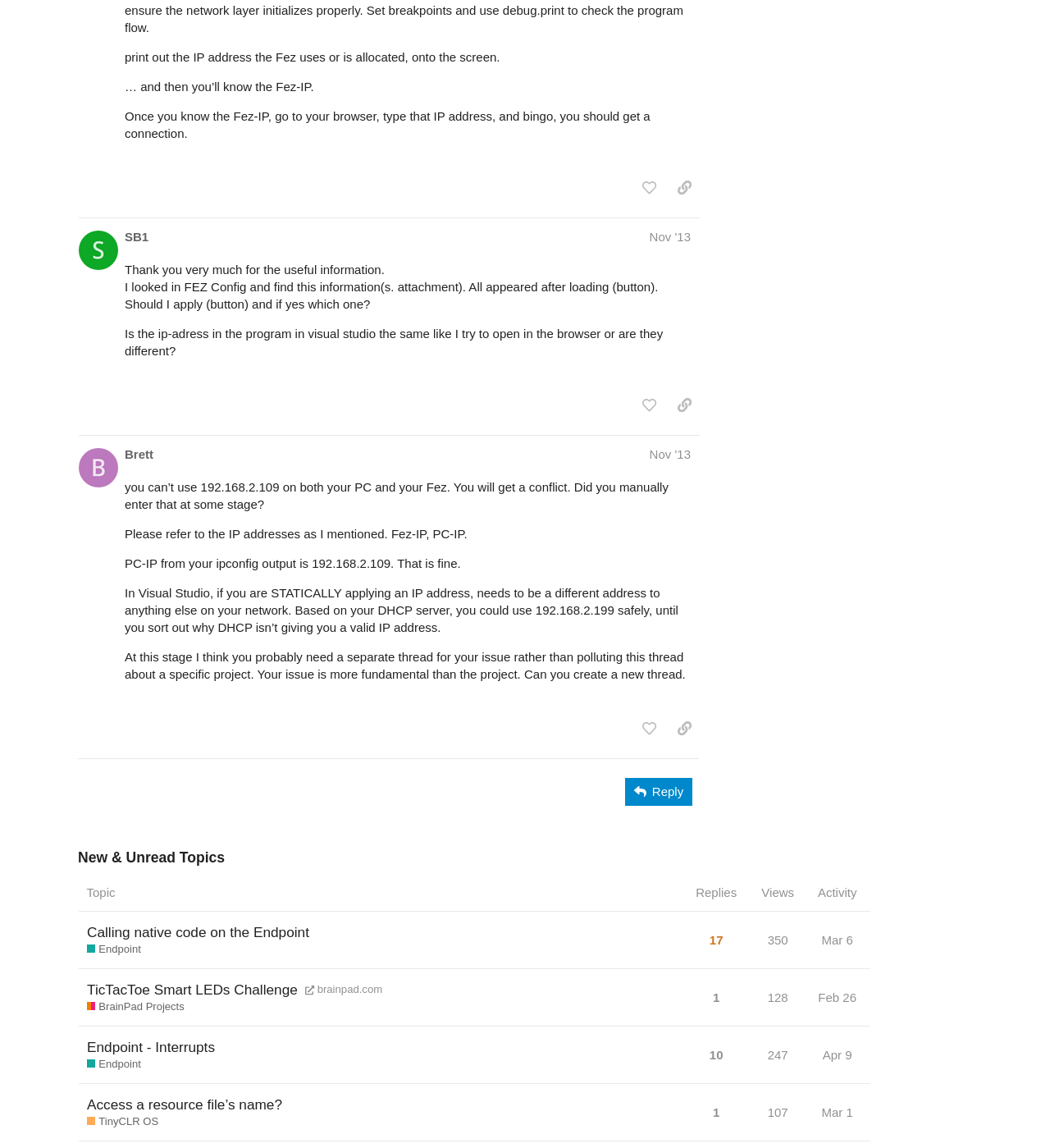Please identify the bounding box coordinates of the clickable area that will allow you to execute the instruction: "View topic 'Calling native code on the Endpoint Endpoint'".

[0.075, 0.803, 0.653, 0.844]